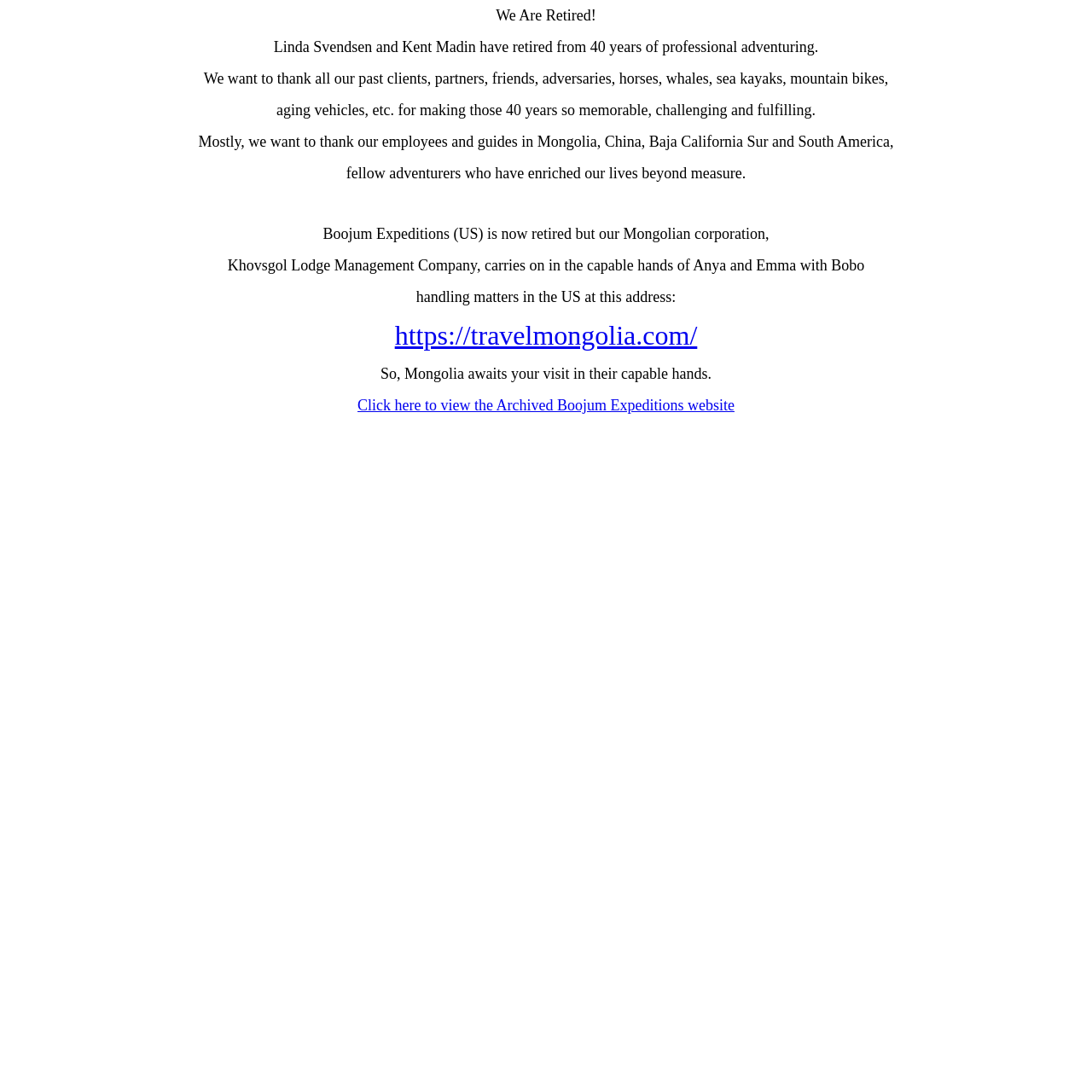Refer to the screenshot and give an in-depth answer to this question: What is the name of the Mongolian corporation?

The webpage states 'our Mongolian corporation, Khovsgol Lodge Management Company, carries on in the capable hands of Anya and Emma with Bobo' which indicates that Khovsgol Lodge Management Company is the name of the Mongolian corporation.